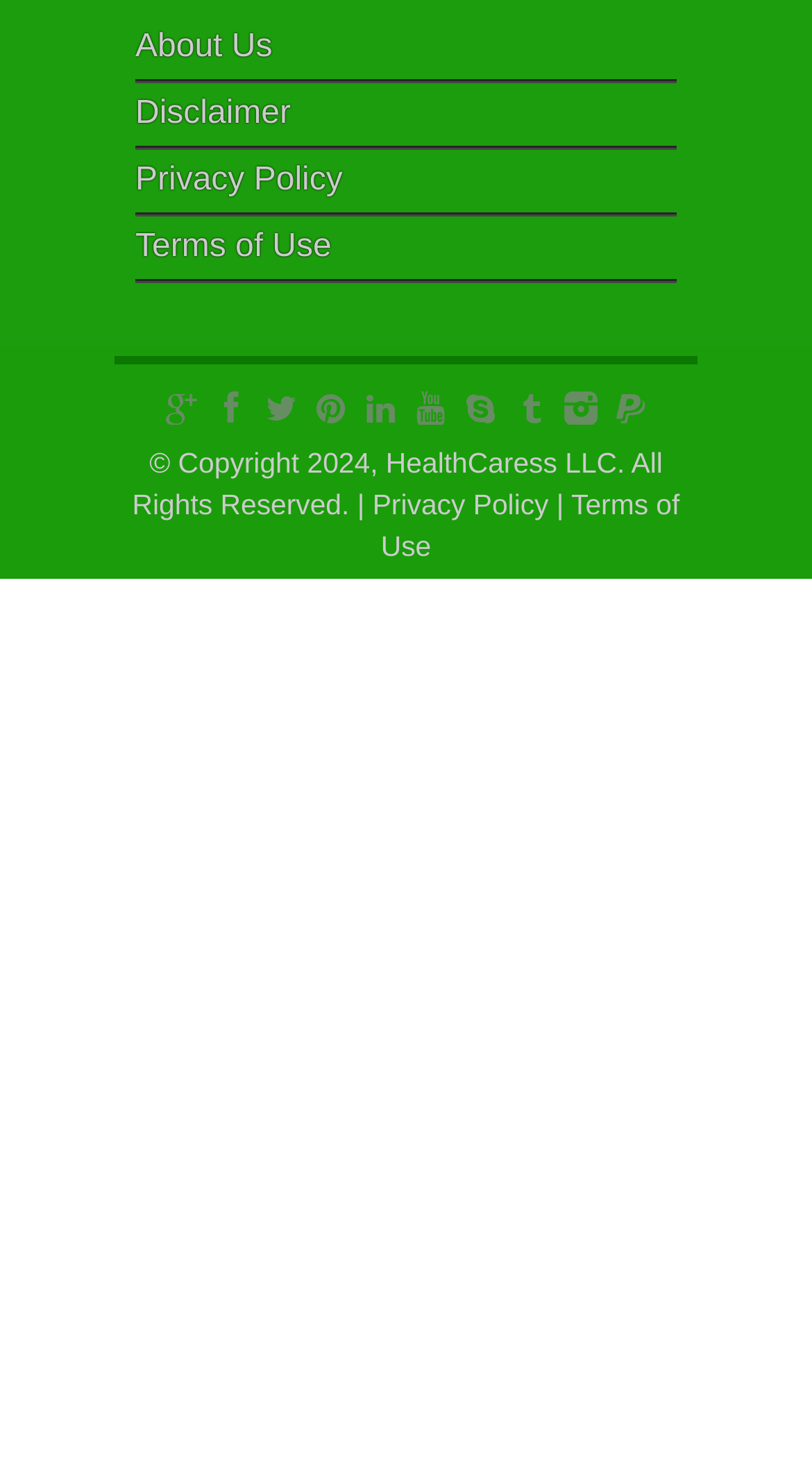What is the position of the 'Privacy Policy' link?
Respond to the question with a single word or phrase according to the image.

Bottom-right